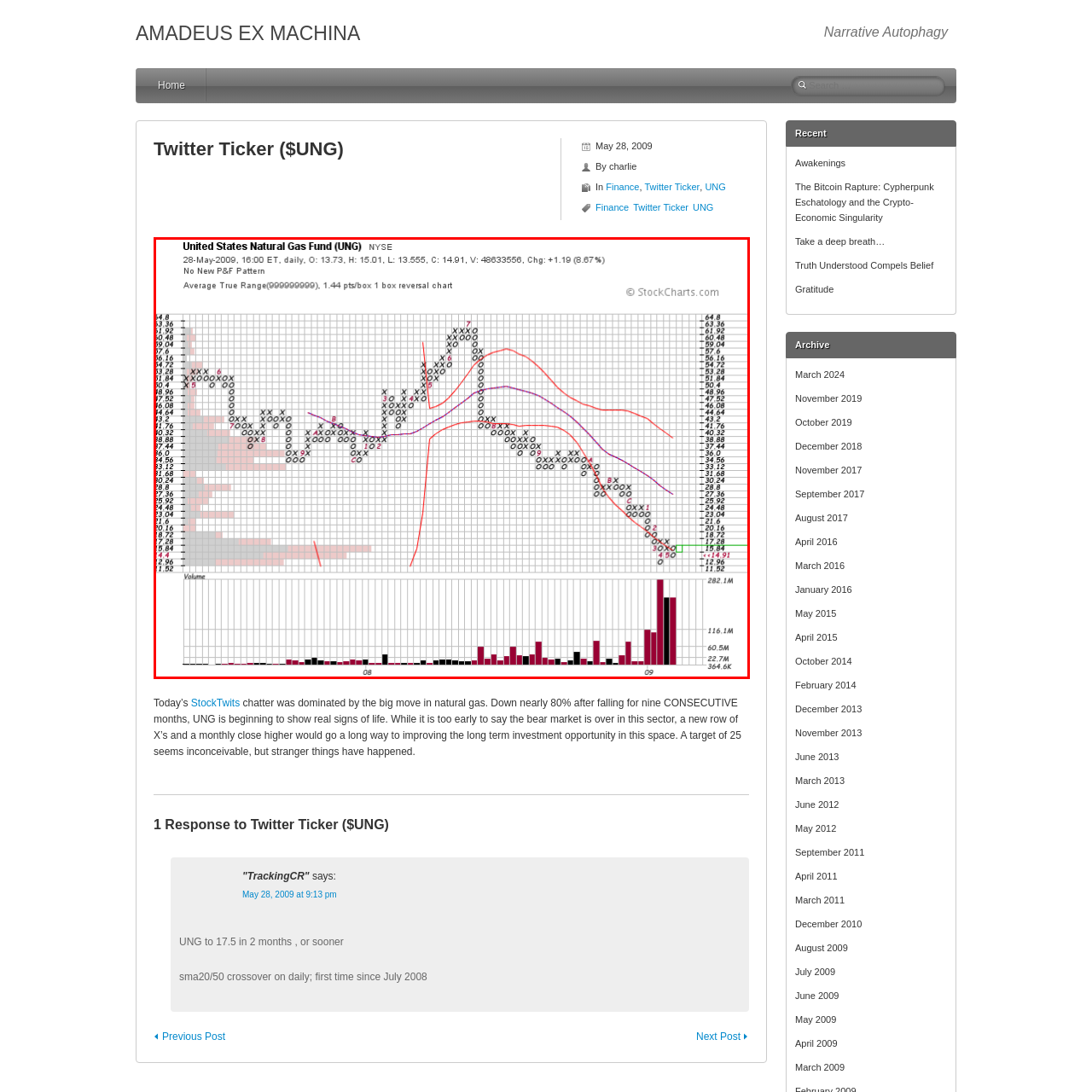Detail the scene within the red-bordered box in the image, including all relevant features and actions.

The image presents a technical chart for the United States Natural Gas Fund (UNG), dated May 28, 2009. This chart features Point and Figure trading patterns, illustrating significant price movements and trading volumes over time.

Key elements include:
- A grid layout with marked price levels indicating fluctuations in the fund's value, displaying box and reversal patterns.
- A price axis on the left, ranging from approximately $0 to $64, showcasing historical performance.
- Overlaid moving averages represented by red and purple lines, which help in identifying trends and potential reversals.
- A volume bar chart at the bottom, providing insight into trading activity, with one notable spike indicating heightened interest on this date.

Notably, the fund's closing price on the chart was $14.91, experiencing an increase of $1.19 or 8.67% on that day. This visual representation is particularly relevant for analysts and investors assessing the performance and market sentiment surrounding natural gas investments during this period.